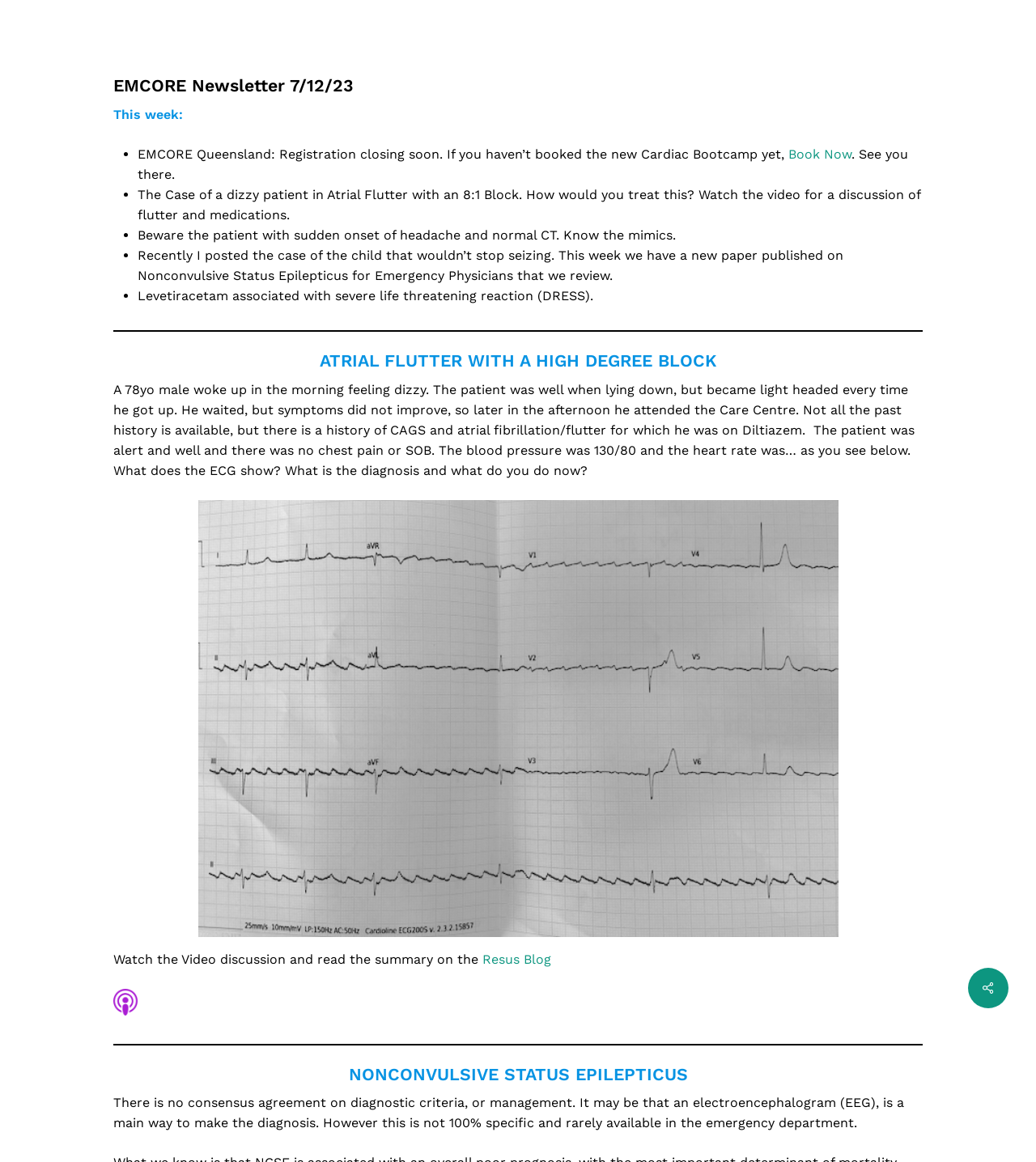Highlight the bounding box coordinates of the element that should be clicked to carry out the following instruction: "Watch the video discussion". The coordinates must be given as four float numbers ranging from 0 to 1, i.e., [left, top, right, bottom].

[0.191, 0.801, 0.809, 0.815]